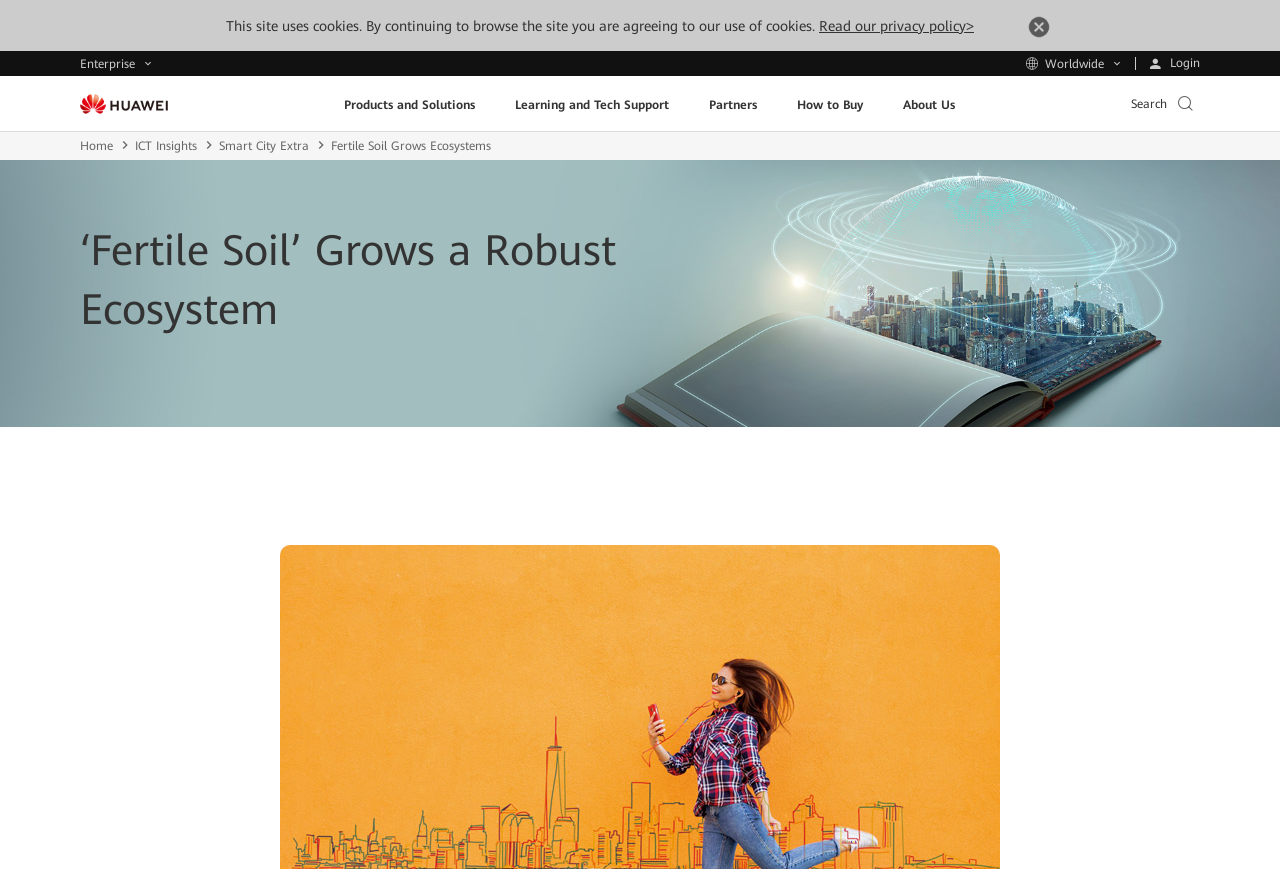What is the last main navigation link?
Based on the image, respond with a single word or phrase.

About Us